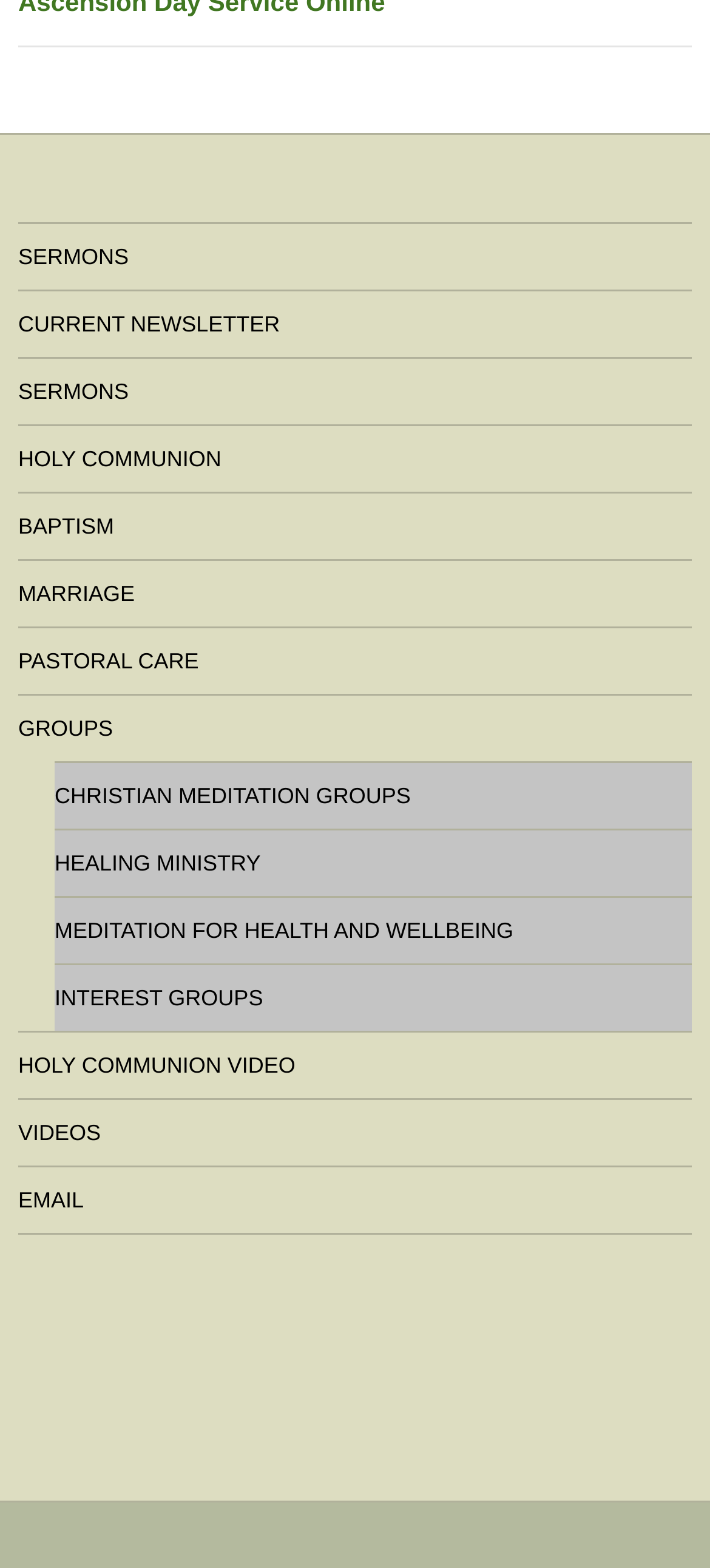How many elements are there in the webpage?
Look at the image and respond with a one-word or short-phrase answer.

23